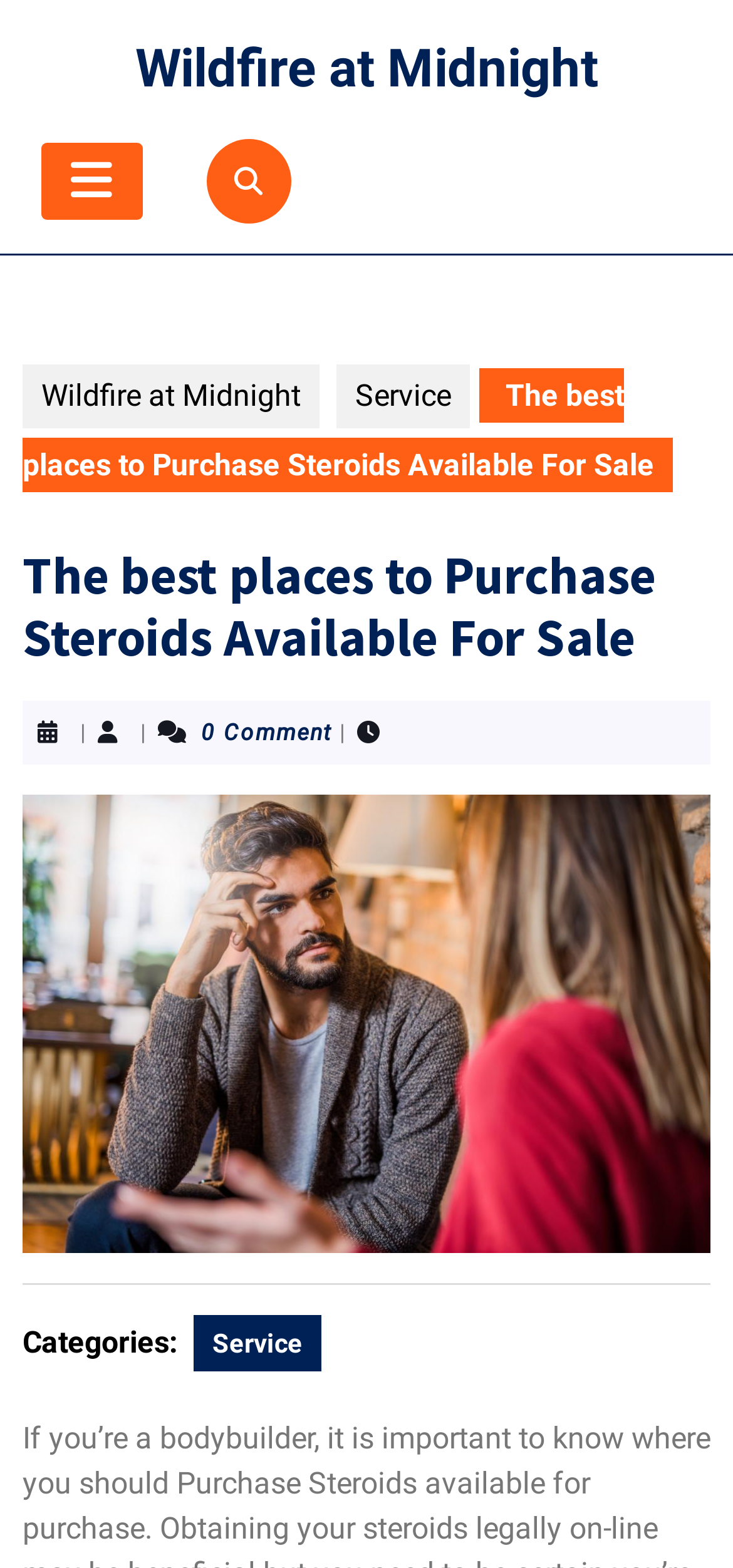Is the open button selected?
Using the information from the image, give a concise answer in one word or a short phrase.

No